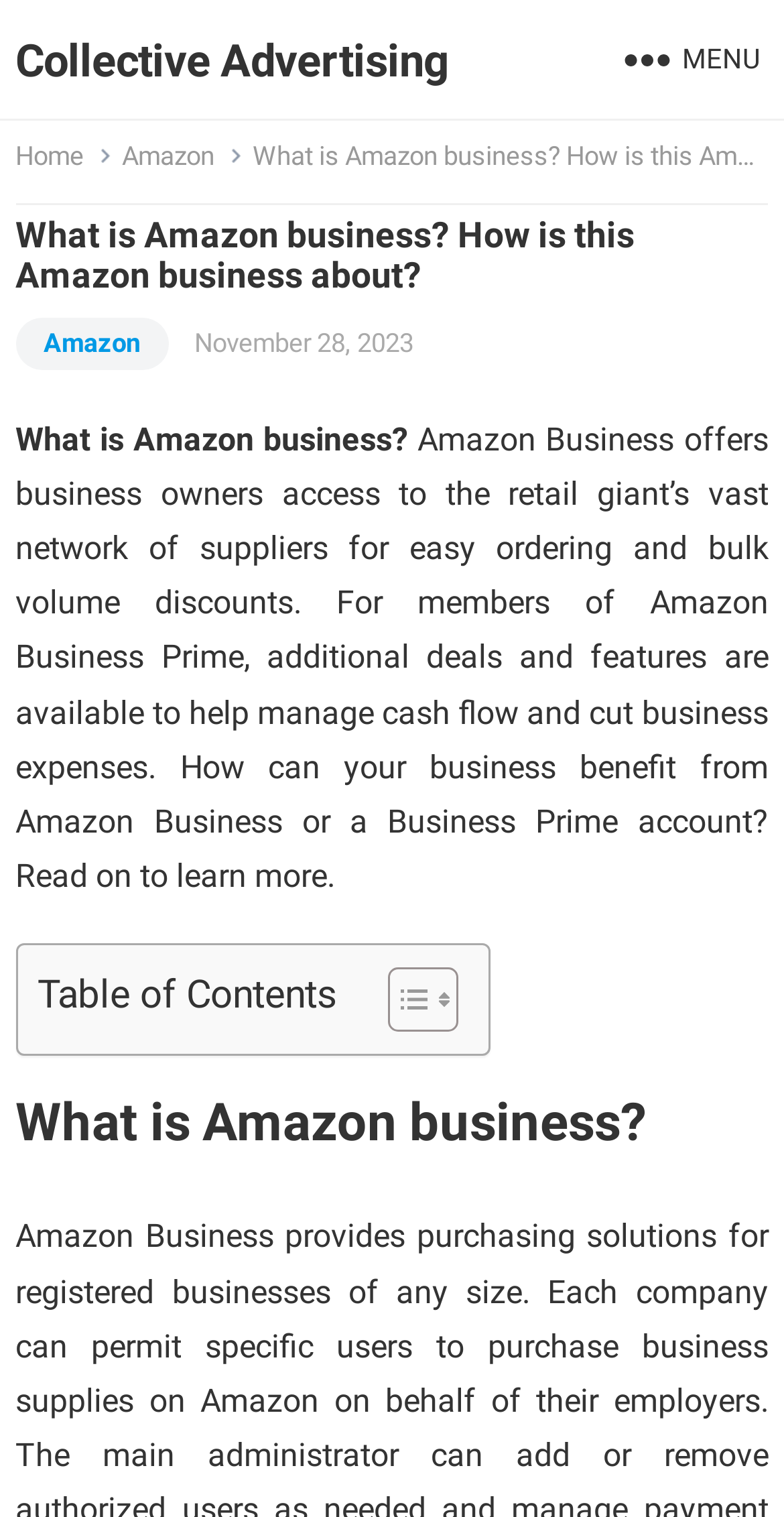Refer to the image and offer a detailed explanation in response to the question: What is the purpose of Amazon Business?

I found the purpose of Amazon Business by reading the static text element that describes Amazon Business. It says that Amazon Business offers business owners access to the retail giant's vast network of suppliers for easy ordering and bulk volume discounts.